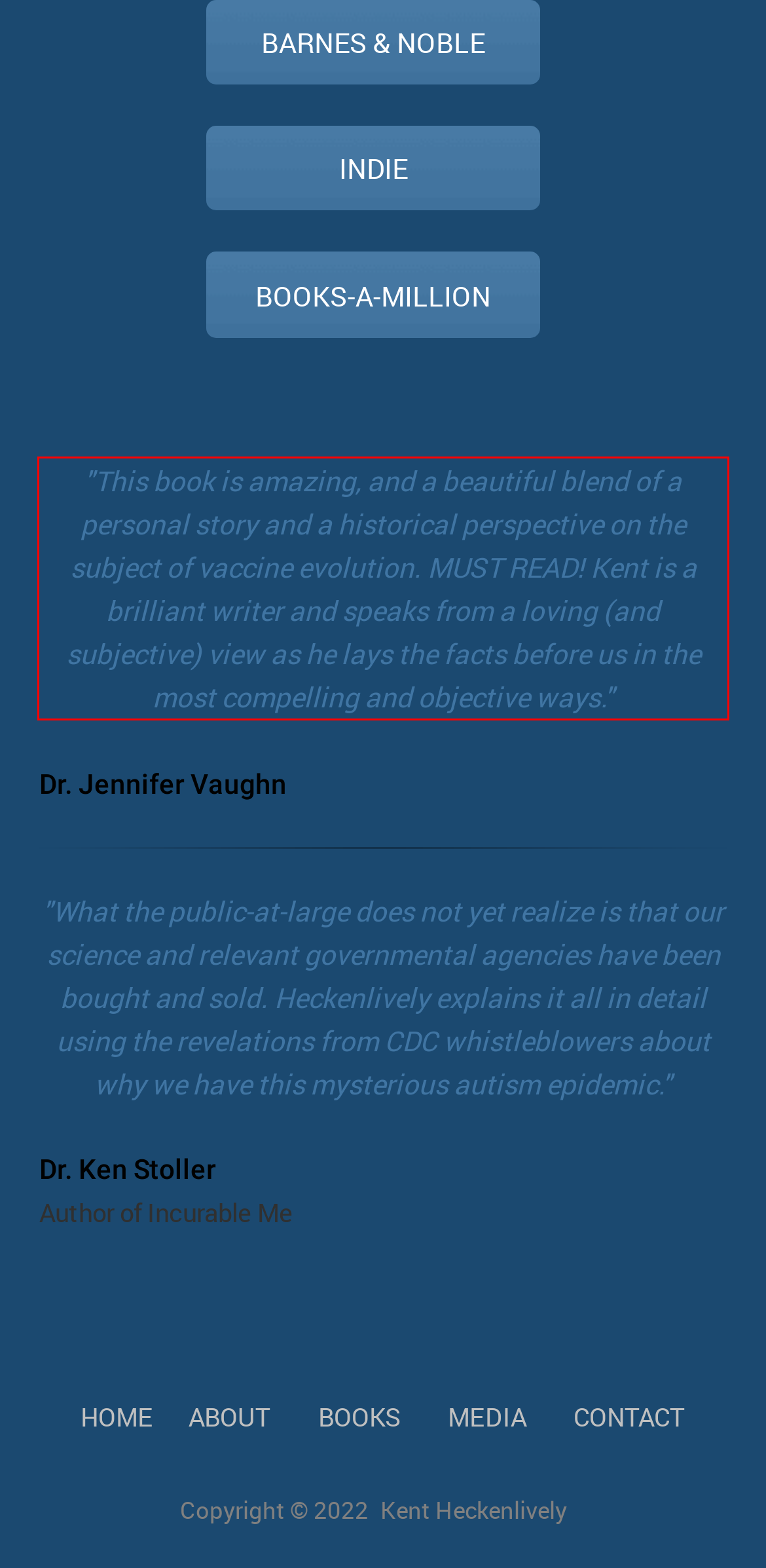Identify and extract the text within the red rectangle in the screenshot of the webpage.

"This book is amazing, and a beautiful blend of a personal story and a historical perspective on the subject of vaccine evolution. MUST READ! Kent is a brilliant writer and speaks from a loving (and subjective) view as he lays the facts before us in the most compelling and objective ways."